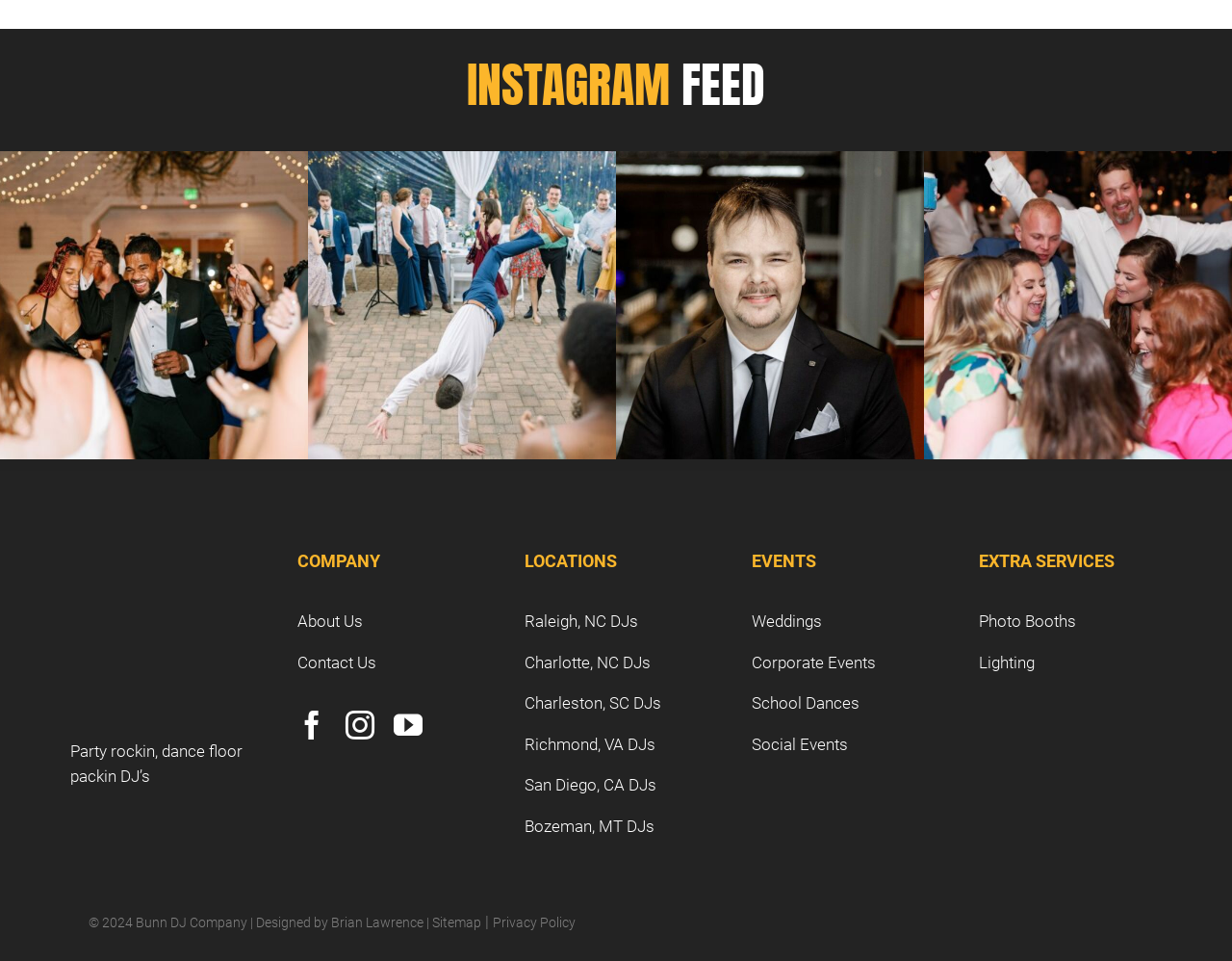Provide a brief response to the question below using a single word or phrase: 
What is the name of the company?

Bunn DJ Company